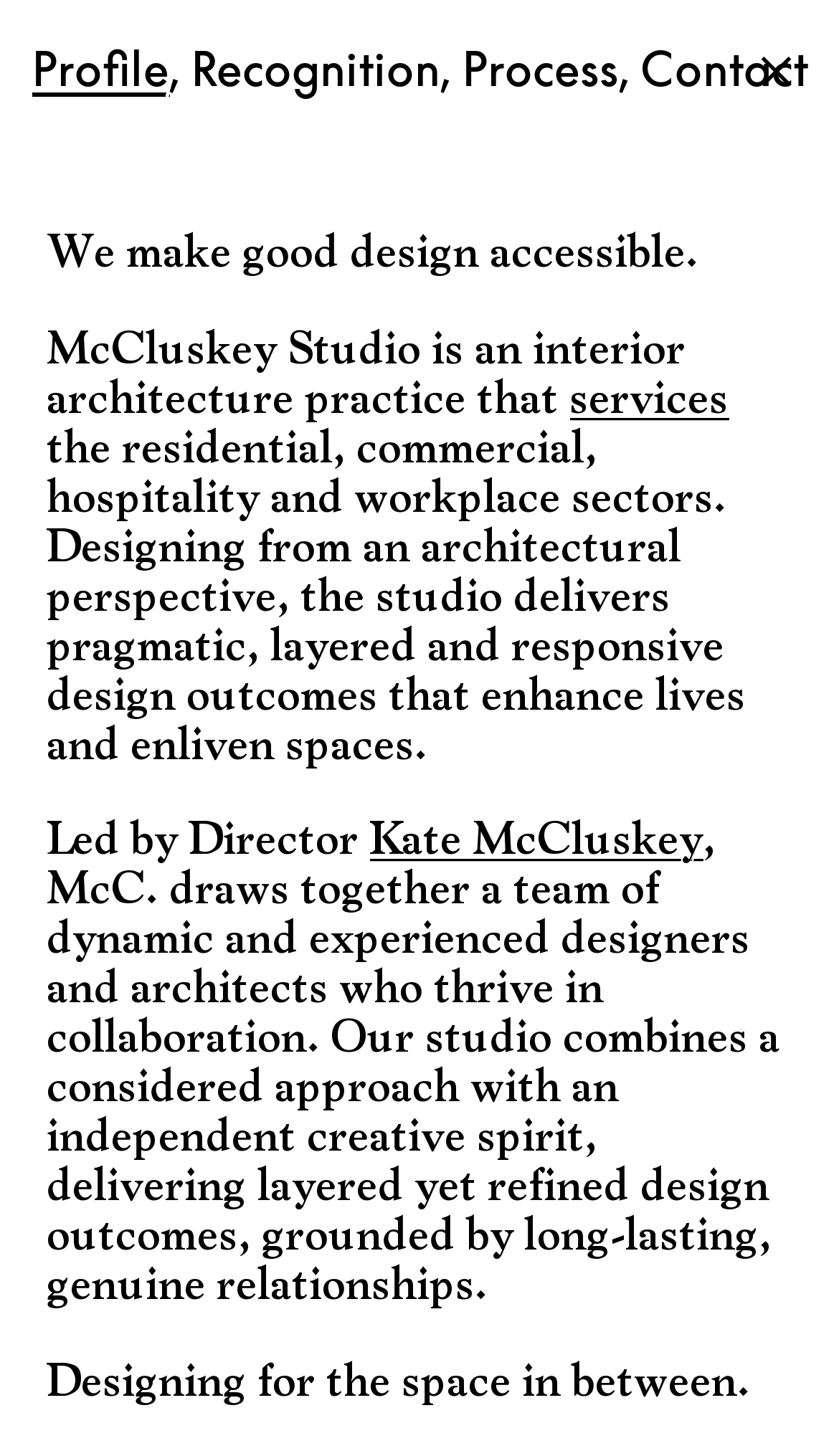Determine the bounding box coordinates of the UI element described below. Use the format (top-left x, top-left y, bottom-right x, bottom-right y) with floating point numbers between 0 and 1: Facebook

None